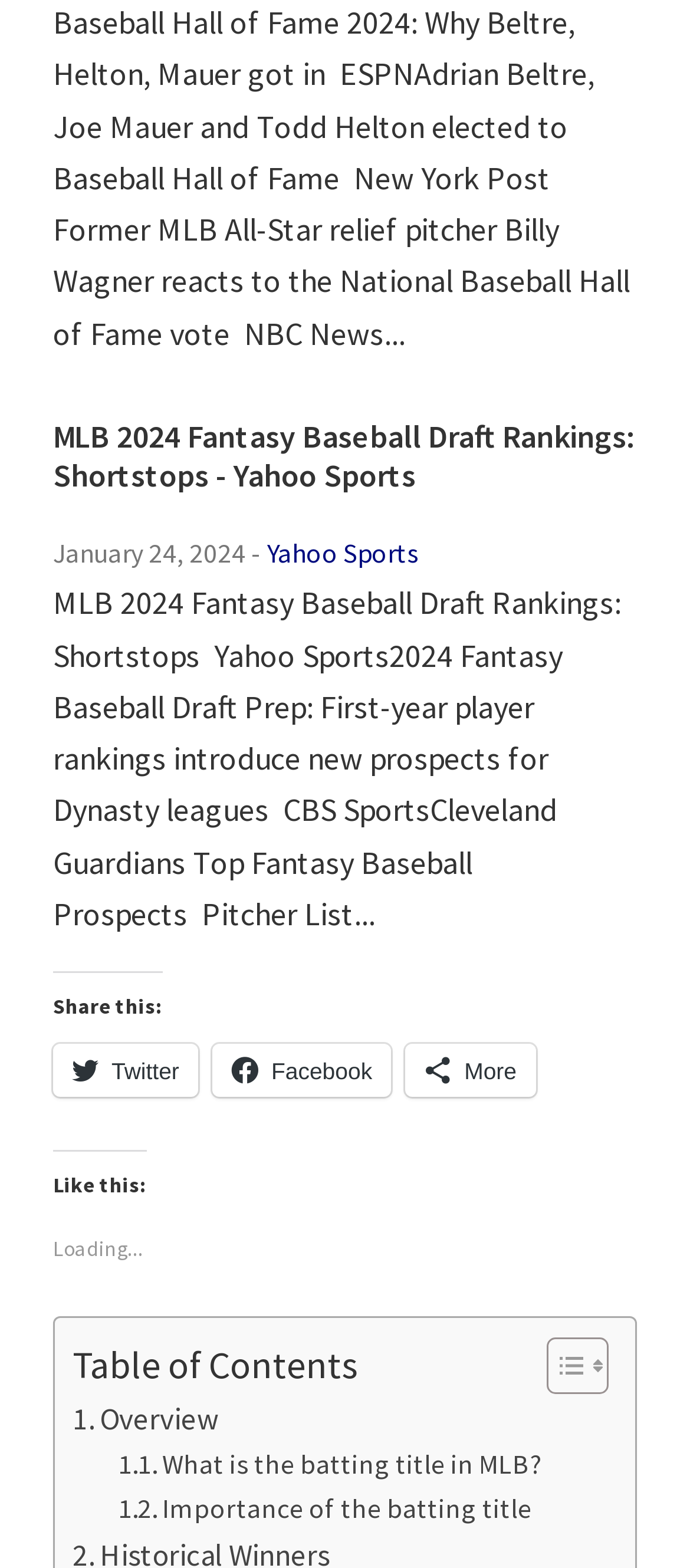Based on what you see in the screenshot, provide a thorough answer to this question: How many related links are available?

There are three related links available, namely 'Who Won MLB Batting Title 2023?', 'What Is The MLB Batting Title?', and 'How Many At Bats Are Needed To Qualify For Batting Title?'.